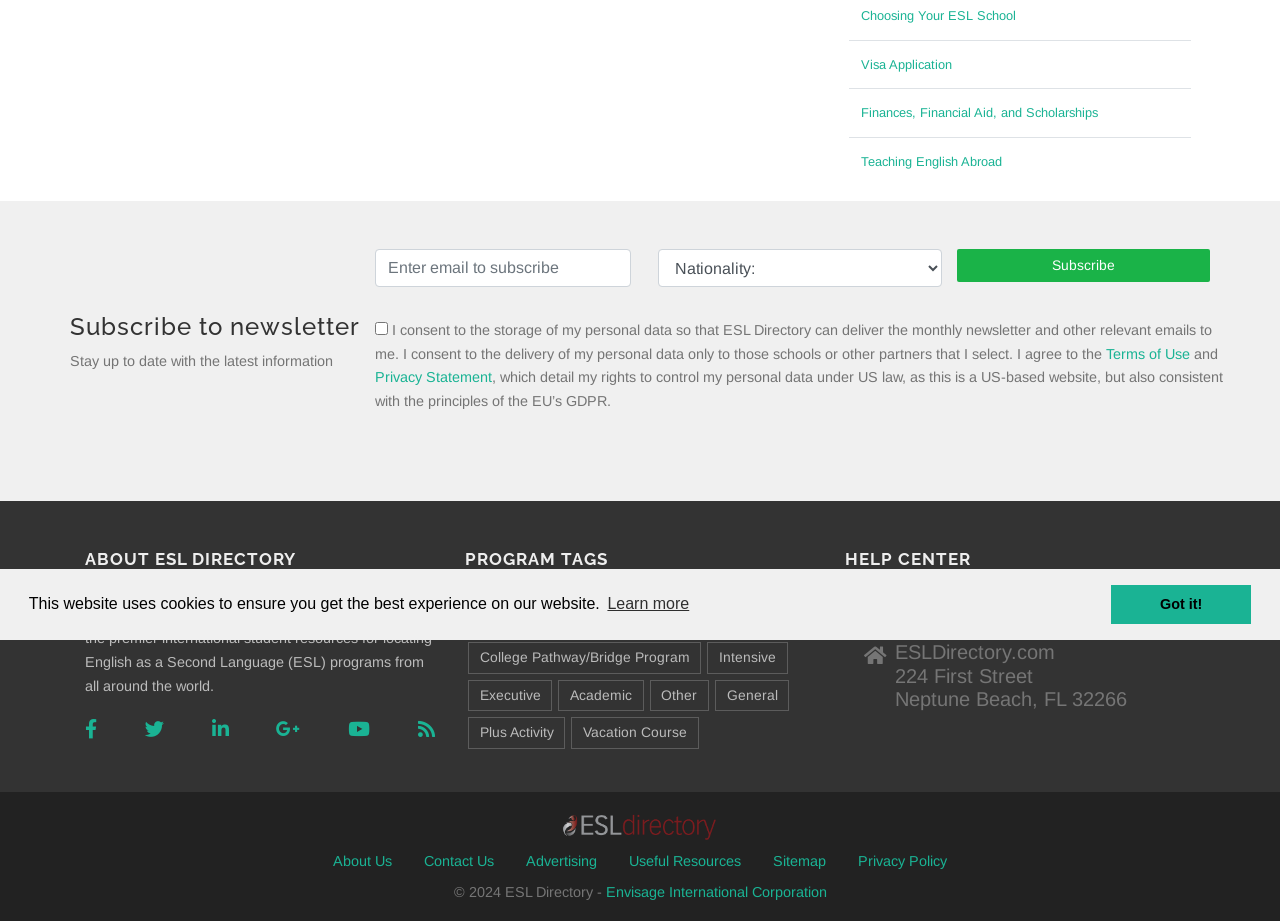Identify the bounding box of the HTML element described here: "Finances, Financial Aid, and Scholarships". Provide the coordinates as four float numbers between 0 and 1: [left, top, right, bottom].

[0.673, 0.114, 0.858, 0.131]